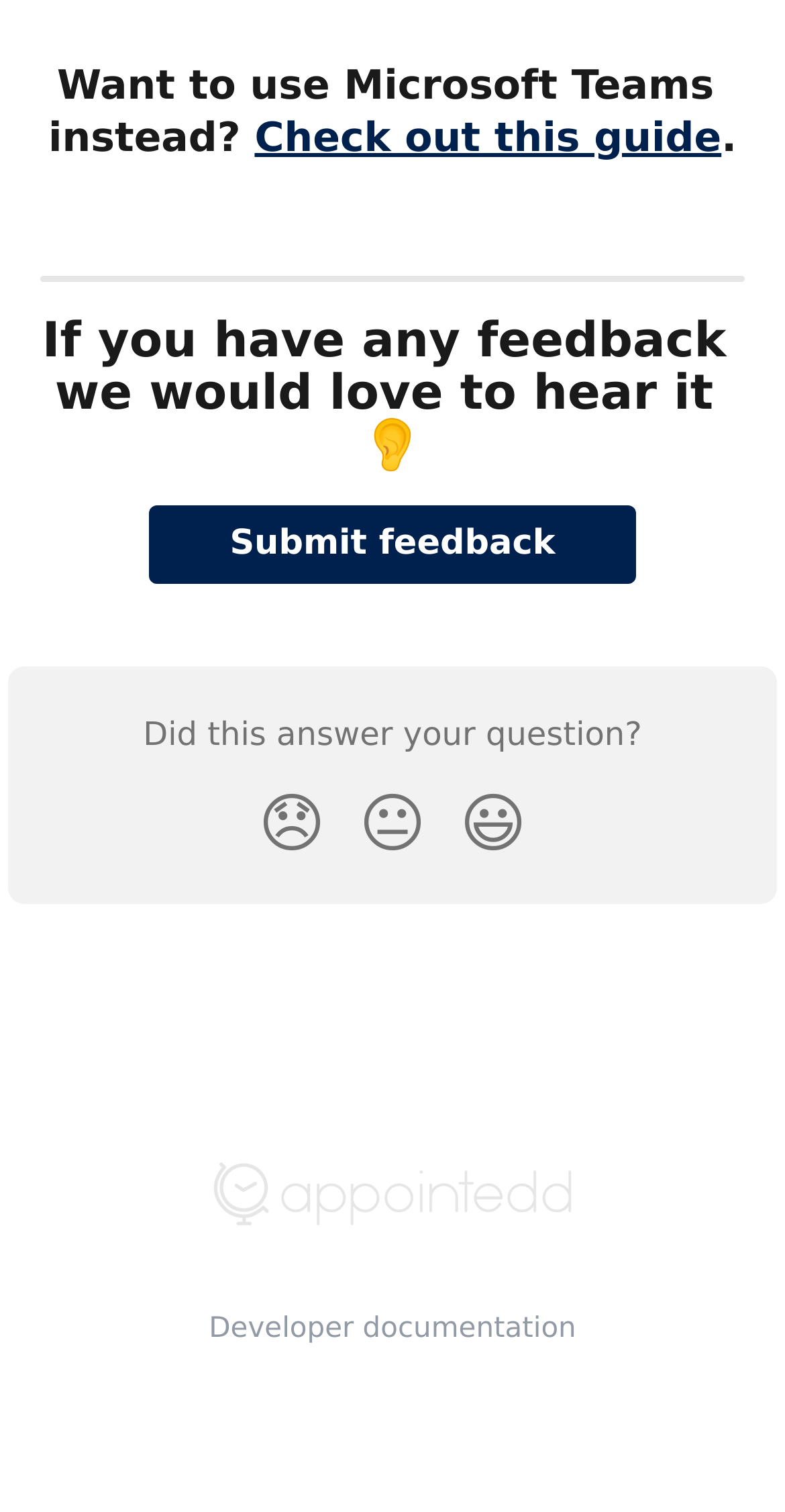Please find the bounding box coordinates in the format (top-left x, top-left y, bottom-right x, bottom-right y) for the given element description. Ensure the coordinates are floating point numbers between 0 and 1. Description: Submit feedback

[0.19, 0.334, 0.81, 0.387]